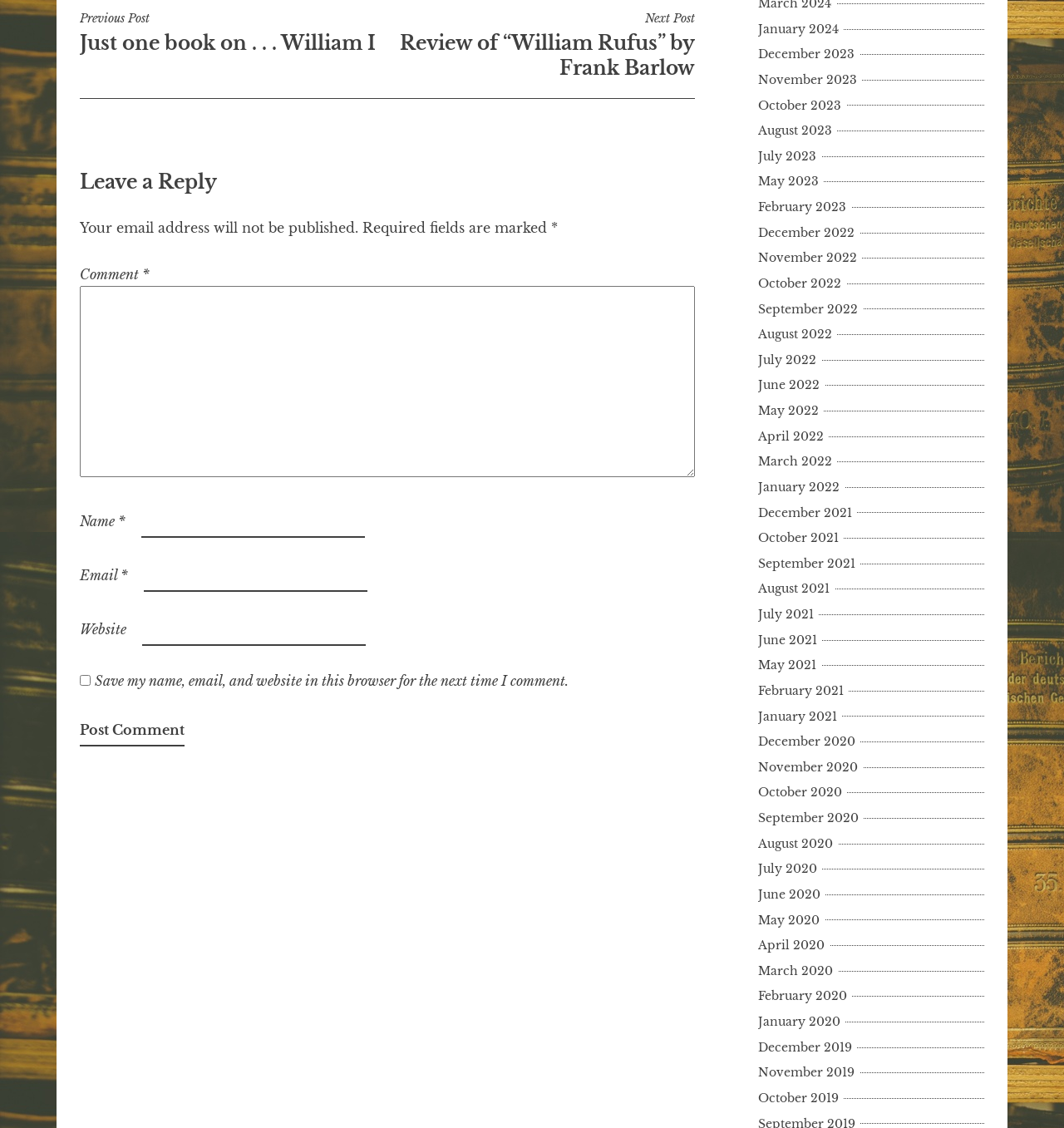Locate the bounding box coordinates of the area to click to fulfill this instruction: "Leave a comment". The bounding box should be presented as four float numbers between 0 and 1, in the order [left, top, right, bottom].

[0.075, 0.147, 0.653, 0.176]